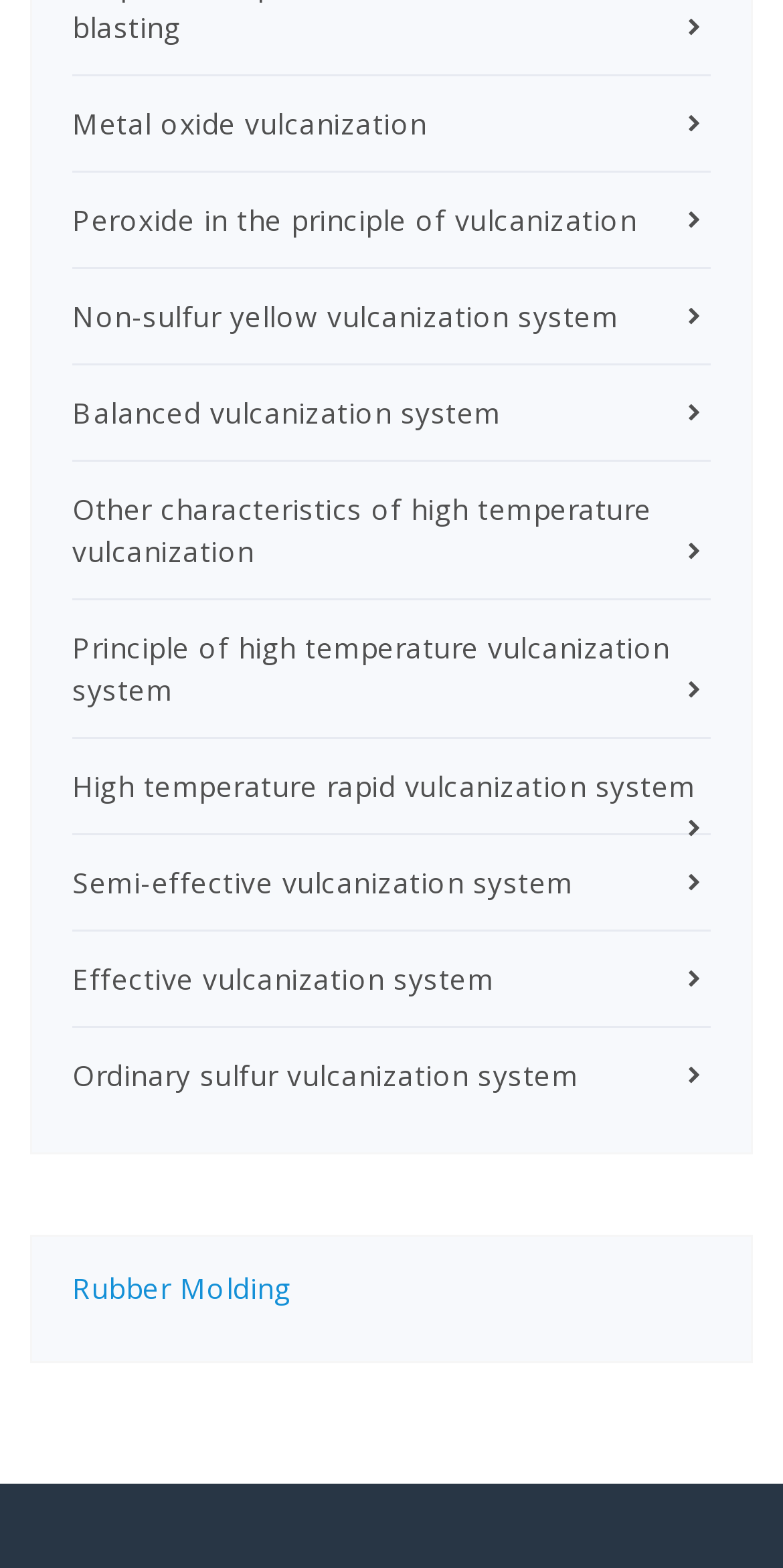Pinpoint the bounding box coordinates of the element that must be clicked to accomplish the following instruction: "Read about rubber molding". The coordinates should be in the format of four float numbers between 0 and 1, i.e., [left, top, right, bottom].

[0.092, 0.809, 0.372, 0.834]